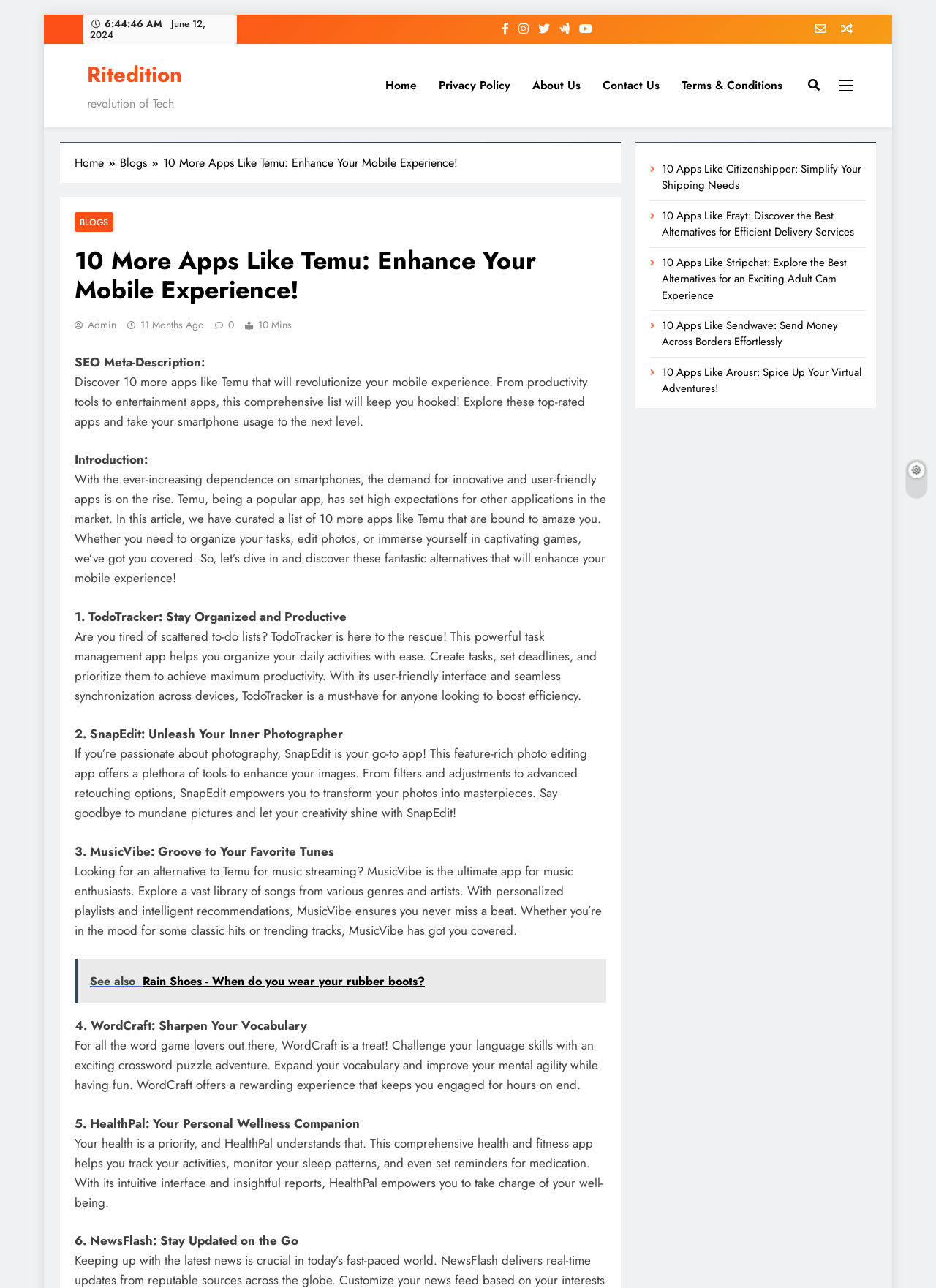Determine the bounding box coordinates for the element that should be clicked to follow this instruction: "Explore the 'Blogs' section". The coordinates should be given as four float numbers between 0 and 1, in the format [left, top, right, bottom].

[0.08, 0.165, 0.121, 0.18]